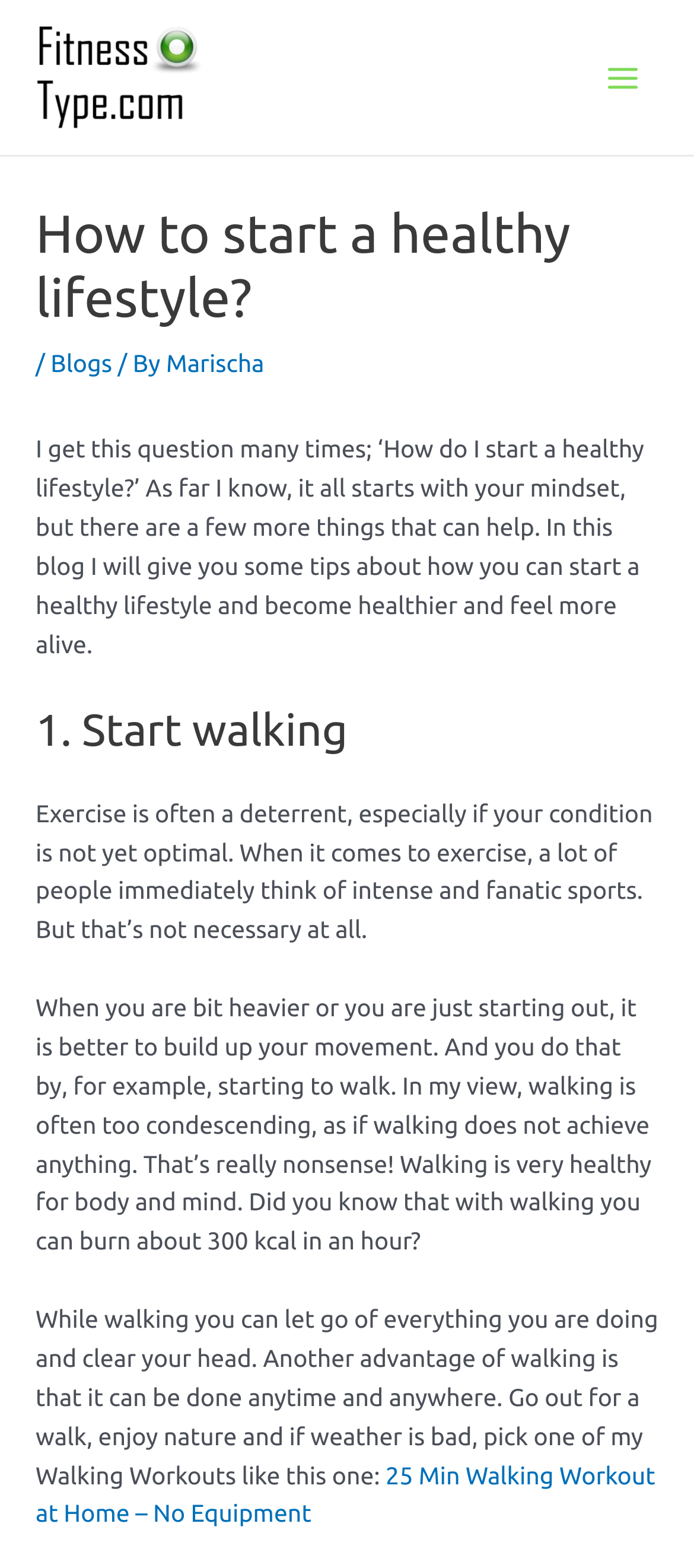By analyzing the image, answer the following question with a detailed response: How many calories can you burn by walking for an hour?

According to the blog post, walking for an hour can burn approximately 300 kcal, as mentioned in the paragraph that discusses the benefits of walking.